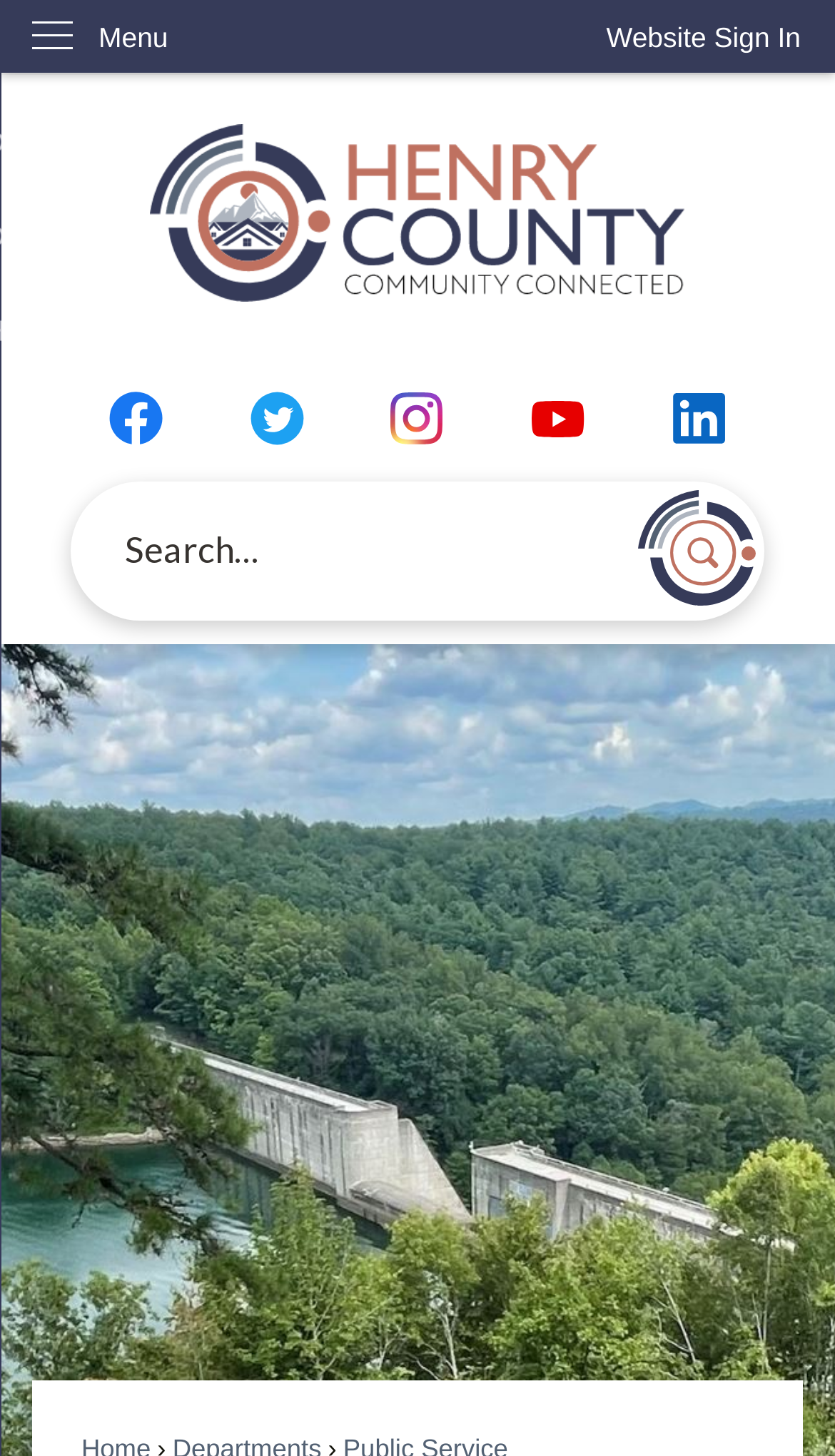Given the content of the image, can you provide a detailed answer to the question?
What is the purpose of the 'Skip to Main Content' link?

The 'Skip to Main Content' link is an accessibility feature that allows users to bypass the webpage's navigation and header sections and directly access the main content of the webpage, which is particularly useful for users with disabilities who rely on screen readers or other assistive technologies.